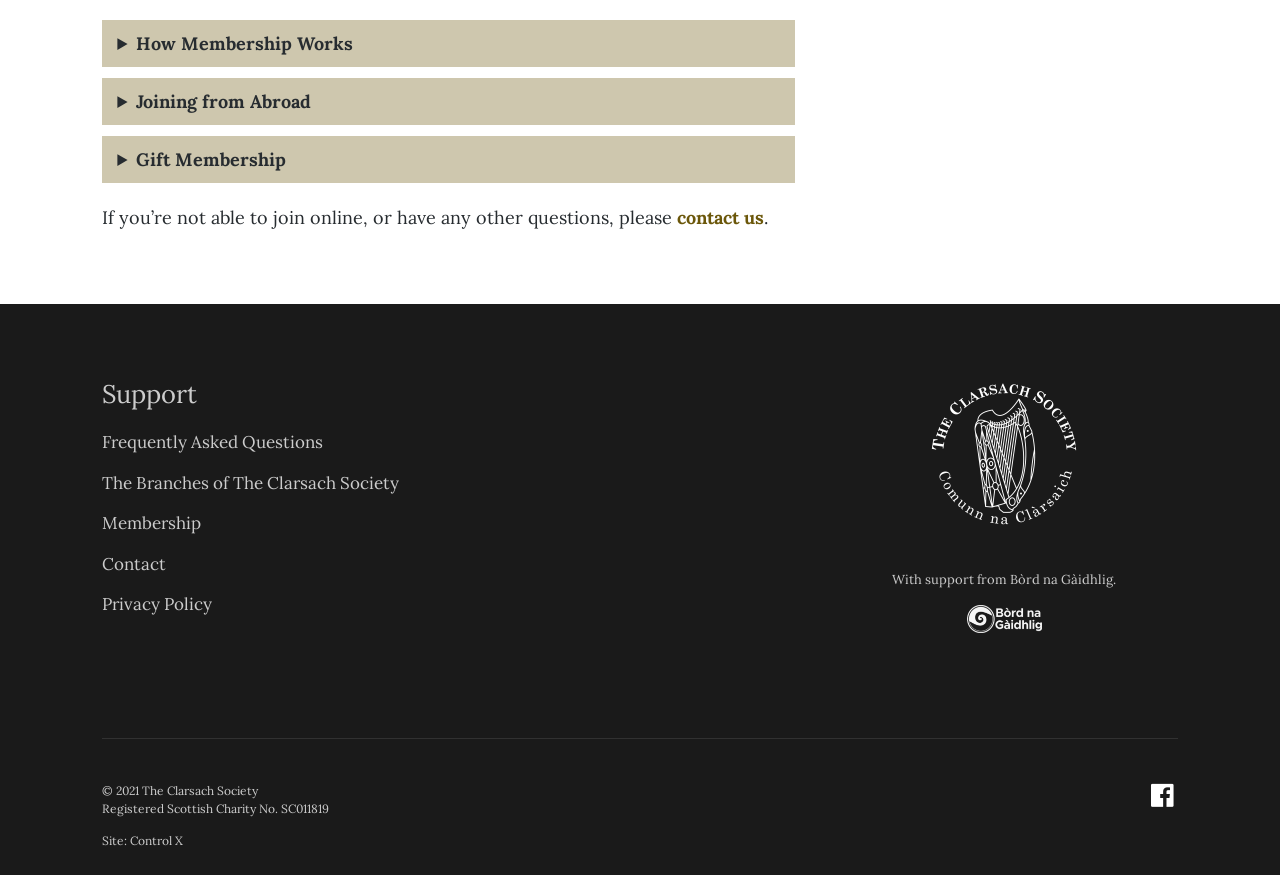How many disclosure triangles are there on the webpage?
By examining the image, provide a one-word or phrase answer.

3